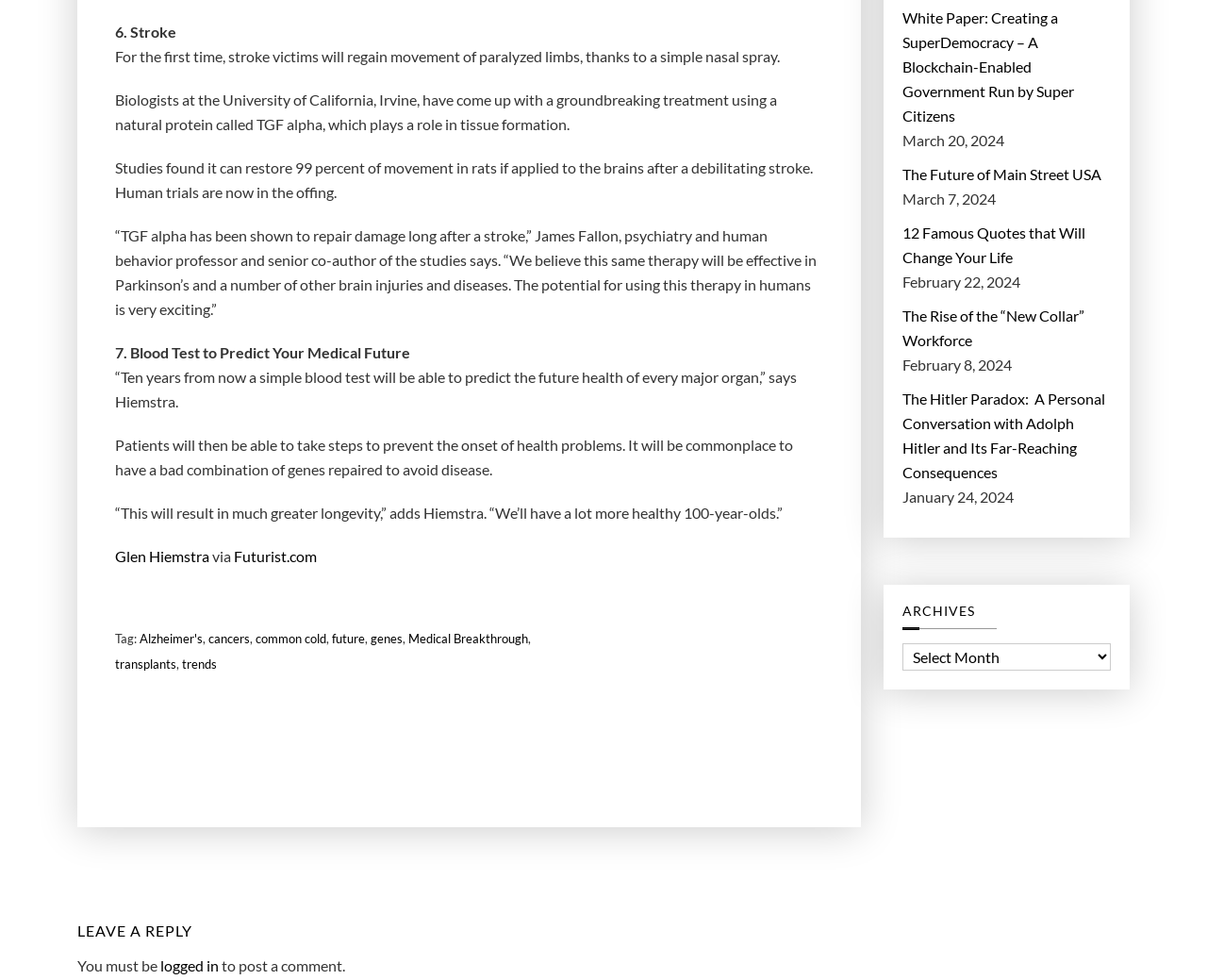Pinpoint the bounding box coordinates of the area that must be clicked to complete this instruction: "Click on the link 'Alzheimer's'".

[0.116, 0.639, 0.168, 0.664]